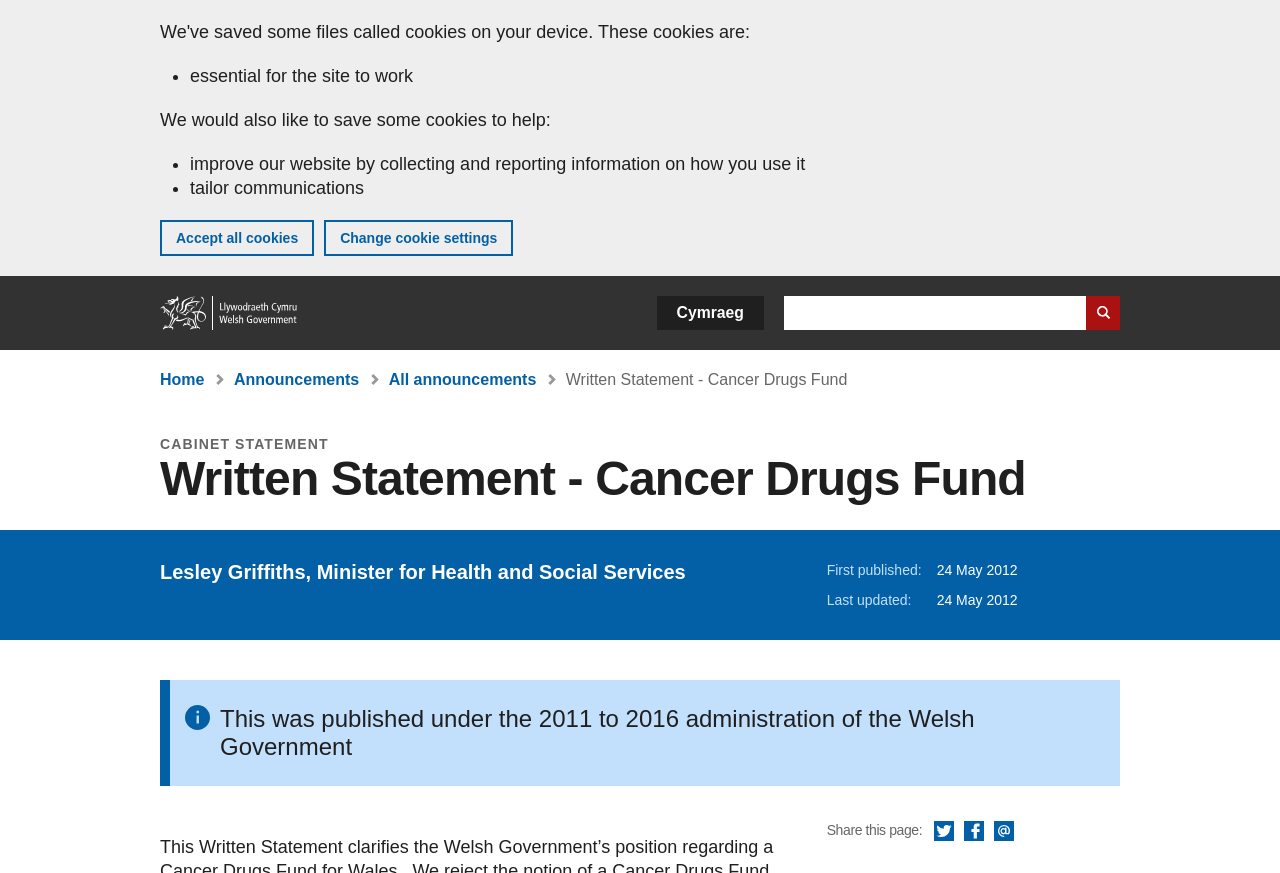Answer succinctly with a single word or phrase:
What is the date of the written statement?

24 May 2012